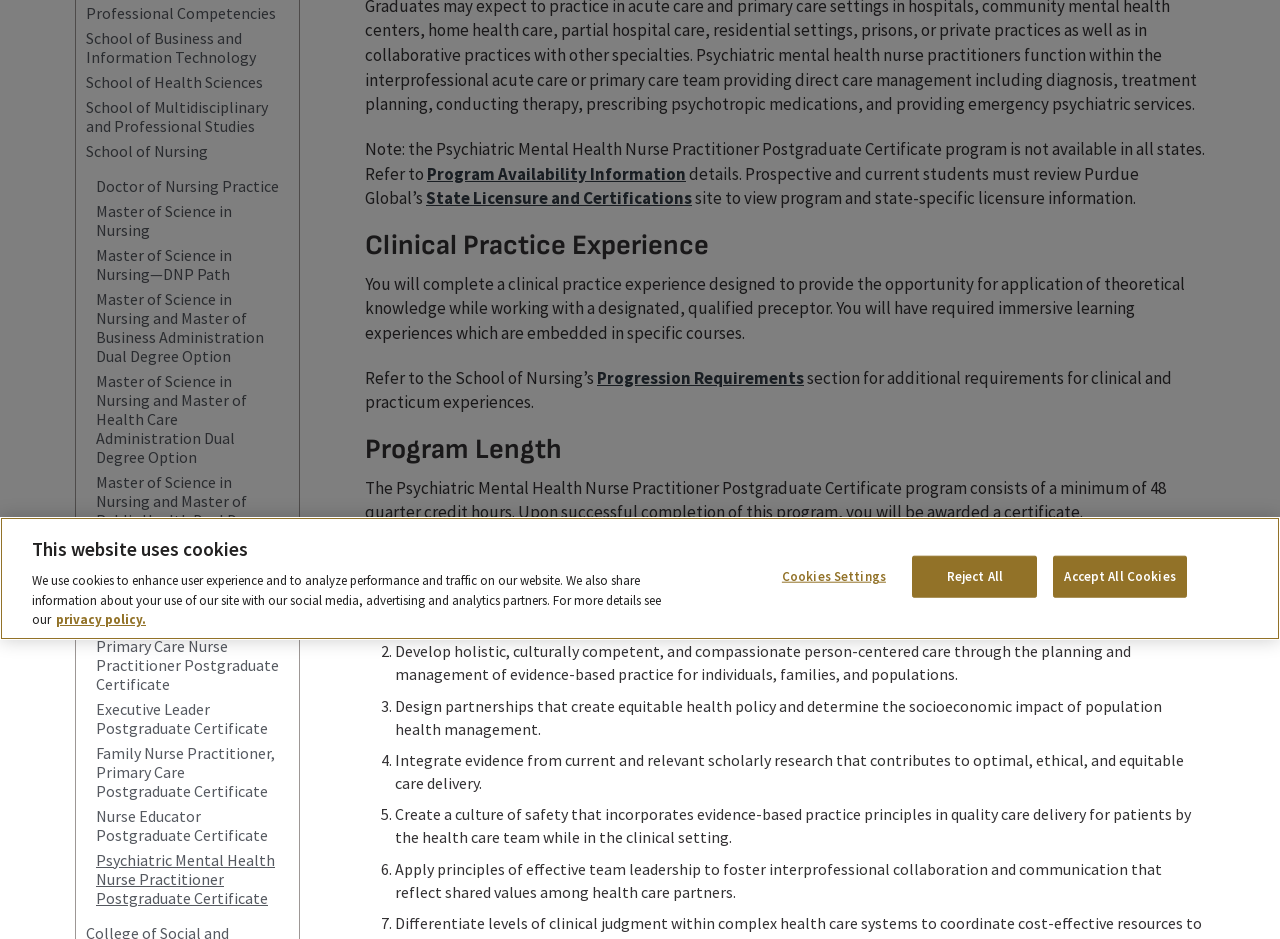Given the description School of Nursing, predict the bounding box coordinates of the UI element. Ensure the coordinates are in the format (top-left x, top-left y, bottom-right x, bottom-right y) and all values are between 0 and 1.

[0.067, 0.151, 0.162, 0.171]